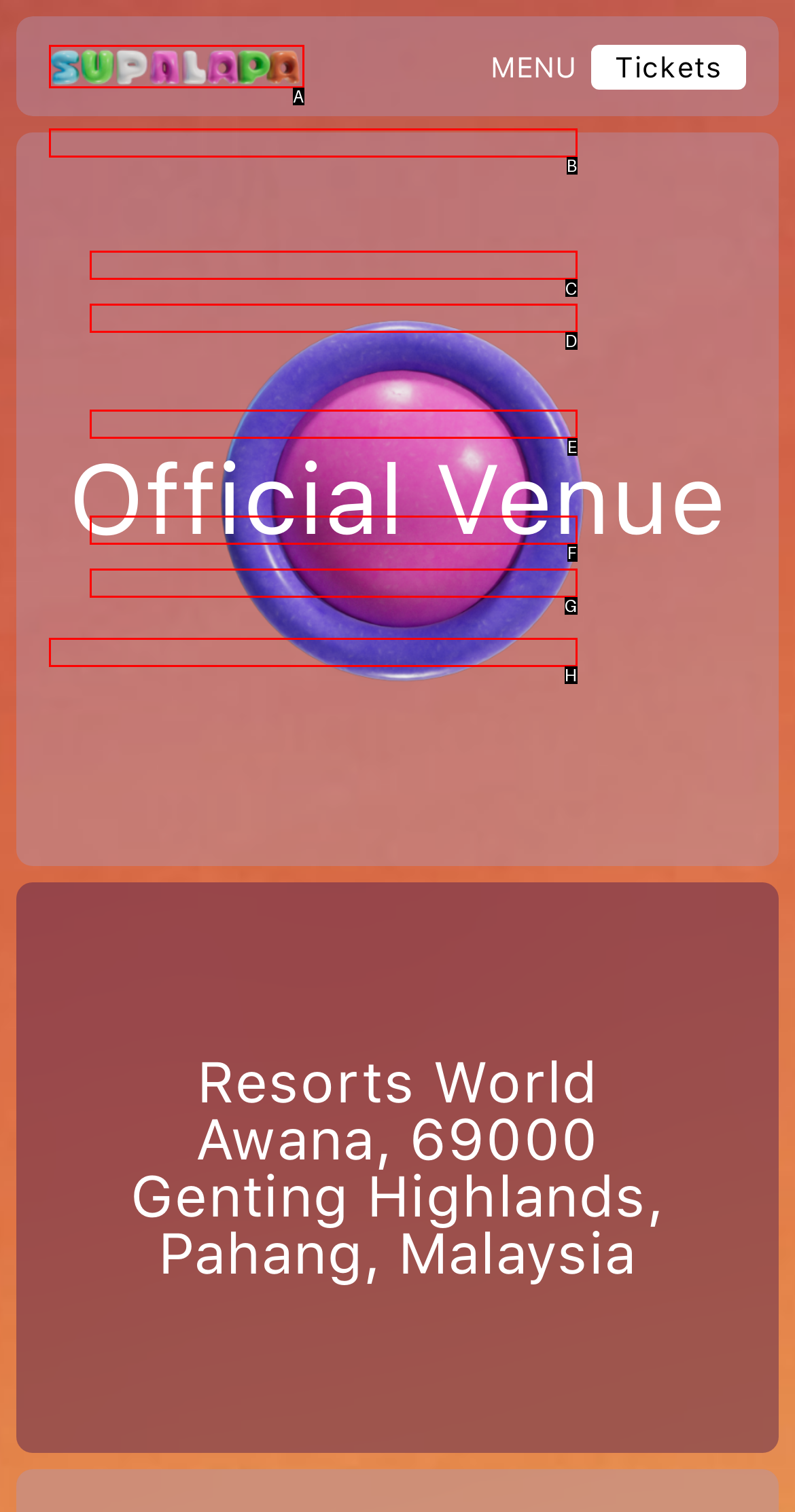Indicate the HTML element to be clicked to accomplish this task: Check Artist Line Up Respond using the letter of the correct option.

C